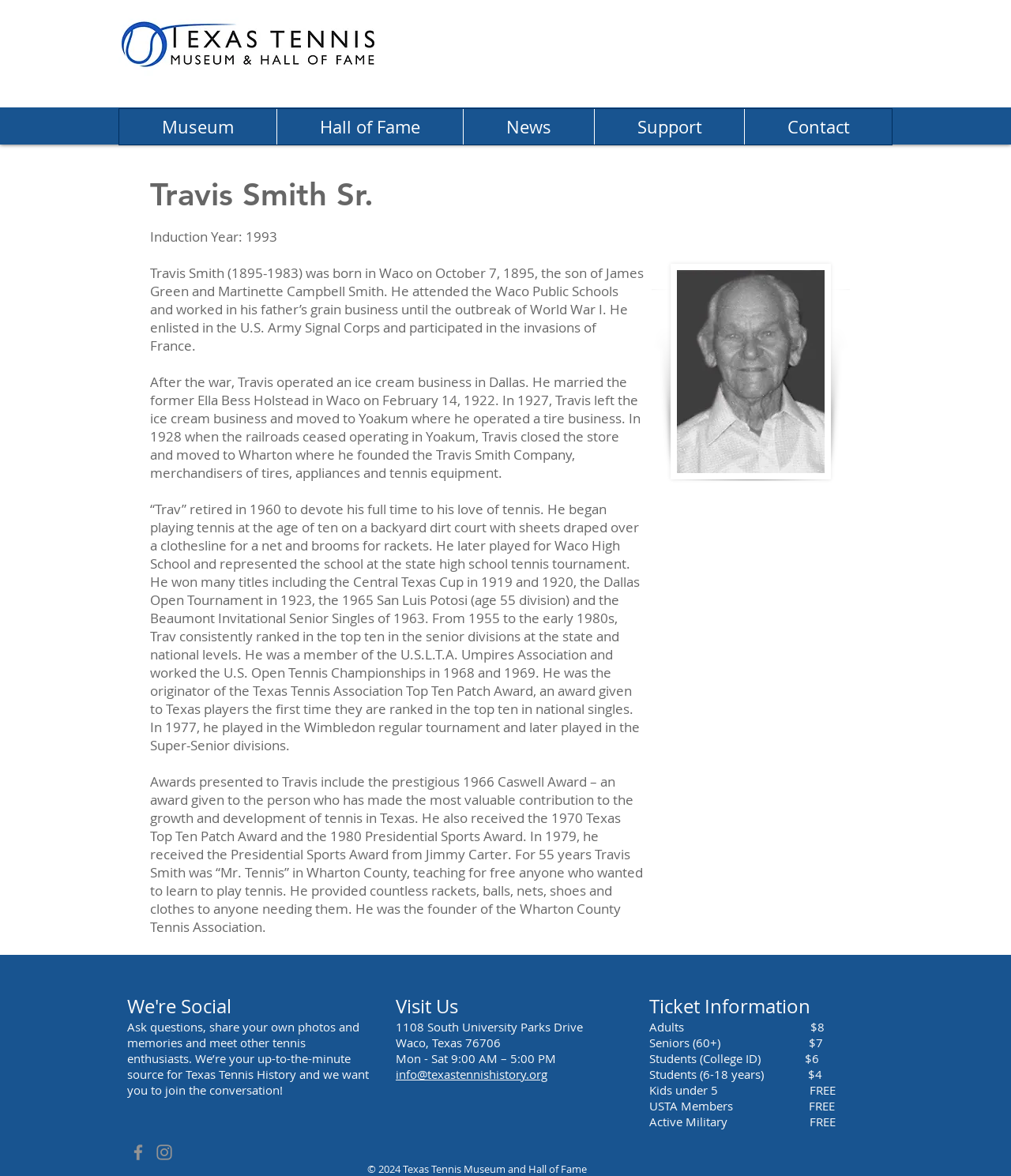Respond to the following question with a brief word or phrase:
Where is the Texas Tennis Museum and Hall of Fame located?

Waco, Texas